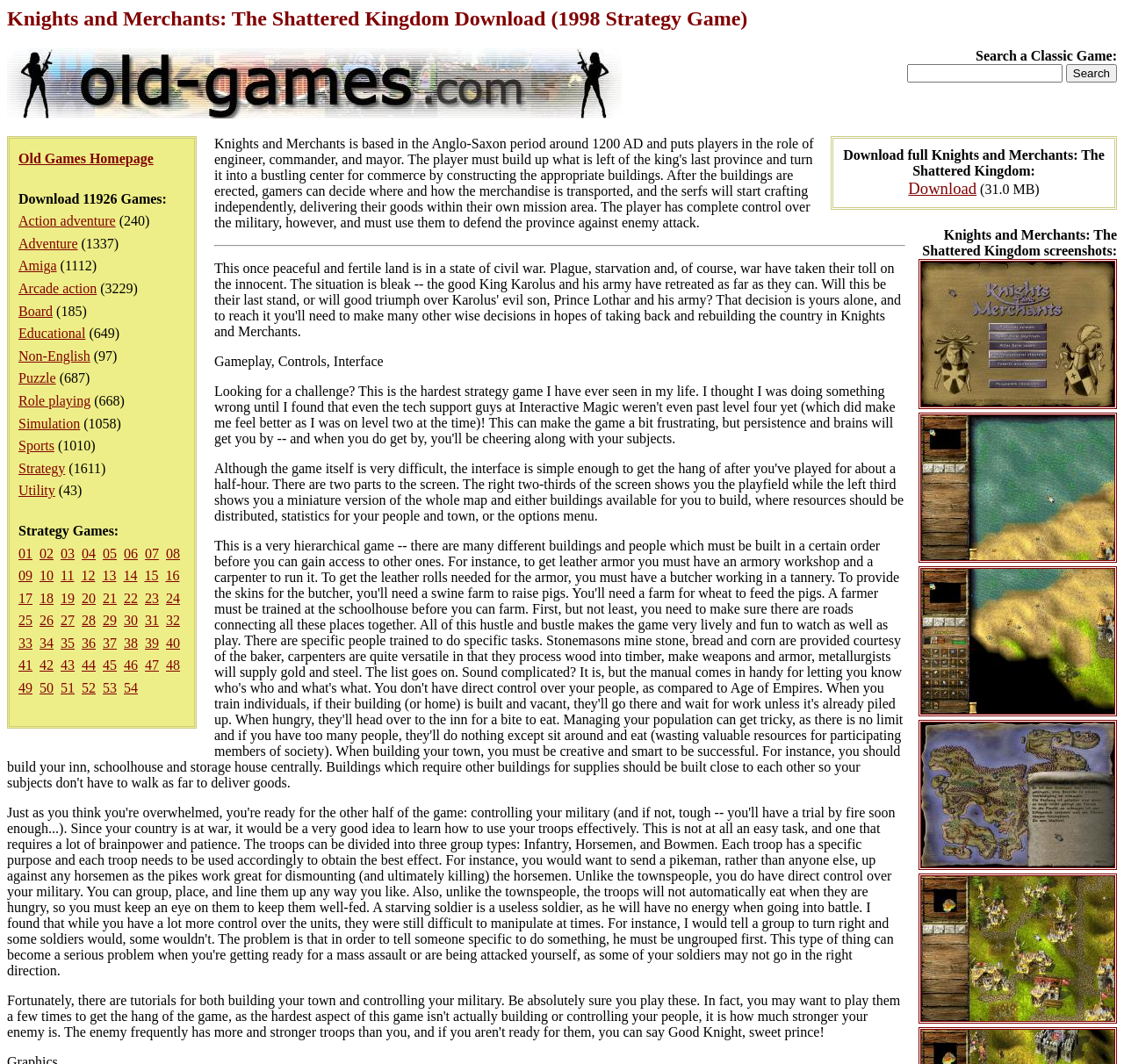Describe all the key features and sections of the webpage thoroughly.

This webpage is dedicated to downloading classic games, specifically "Knights and Merchants: The Shattered Kingdom" which is a 1998 strategy game. At the top of the page, there is a heading with the game's title and a search bar with a "Search" button next to it, allowing users to search for other classic games. Below the search bar, there is a link to the "Old Games Homepage".

The main content of the page is divided into two sections. On the left side, there is a list of game categories, including "Action adventure", "Adventure", "Amiga", and many others, each with a number of games in parentheses. These categories are listed in a vertical column, with each category followed by a number indicating the number of games in that category.

On the right side of the page, there is a list of numbered links, ranging from "01" to "34", which likely represent pages of game downloads. Each link is separated by a small gap, and there are 34 links in total.

At the top of the right column, there is a heading that reads "Strategy Games:", indicating that the links below are related to strategy games. Overall, the page appears to be a directory for downloading classic strategy games, with a focus on "Knights and Merchants: The Shattered Kingdom".